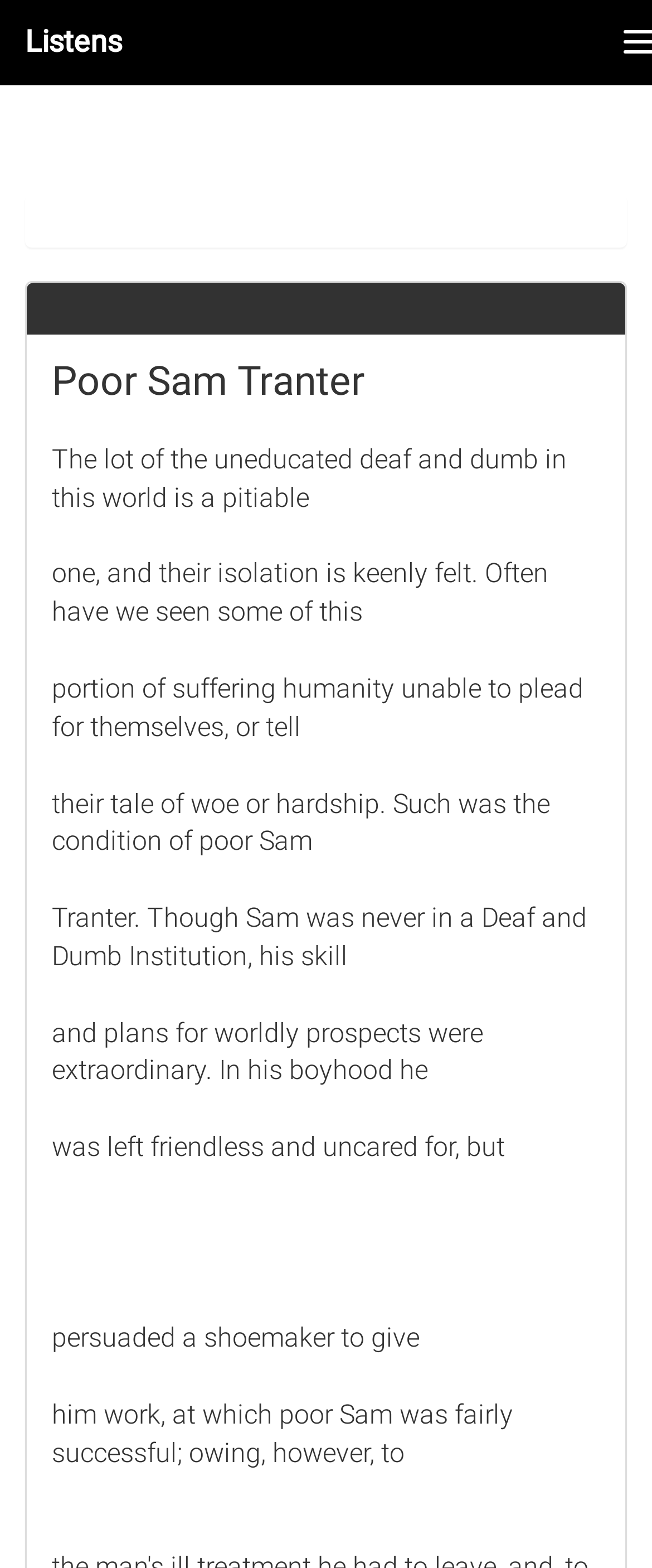Could you please study the image and provide a detailed answer to the question:
What is the tone of the text?

The text has a sympathetic tone towards the uneducated deaf and dumb, particularly towards poor Sam Tranter. The use of words like 'pitiable' and 'suffering humanity' convey a sense of empathy and compassion towards their condition.